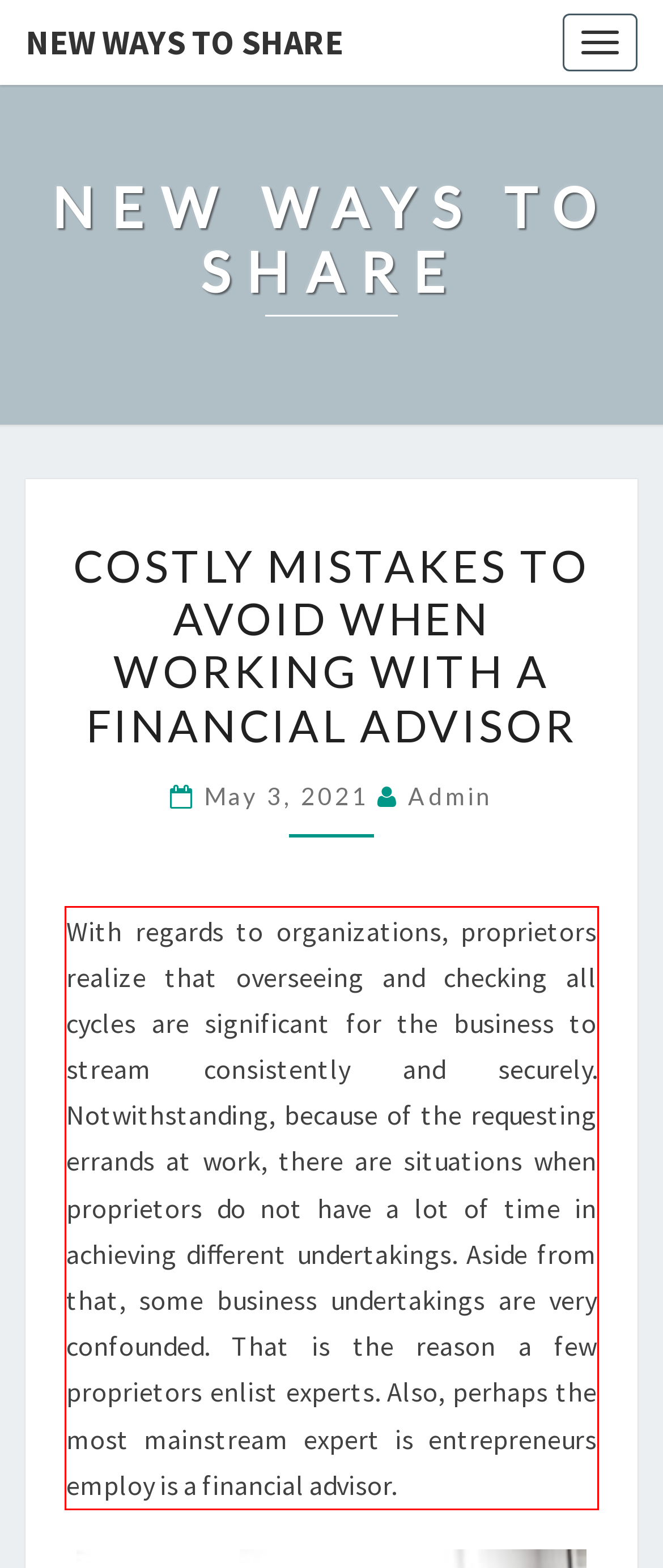Within the screenshot of a webpage, identify the red bounding box and perform OCR to capture the text content it contains.

With regards to organizations, proprietors realize that overseeing and checking all cycles are significant for the business to stream consistently and securely. Notwithstanding, because of the requesting errands at work, there are situations when proprietors do not have a lot of time in achieving different undertakings. Aside from that, some business undertakings are very confounded. That is the reason a few proprietors enlist experts. Also, perhaps the most mainstream expert is entrepreneurs employ is a financial advisor.